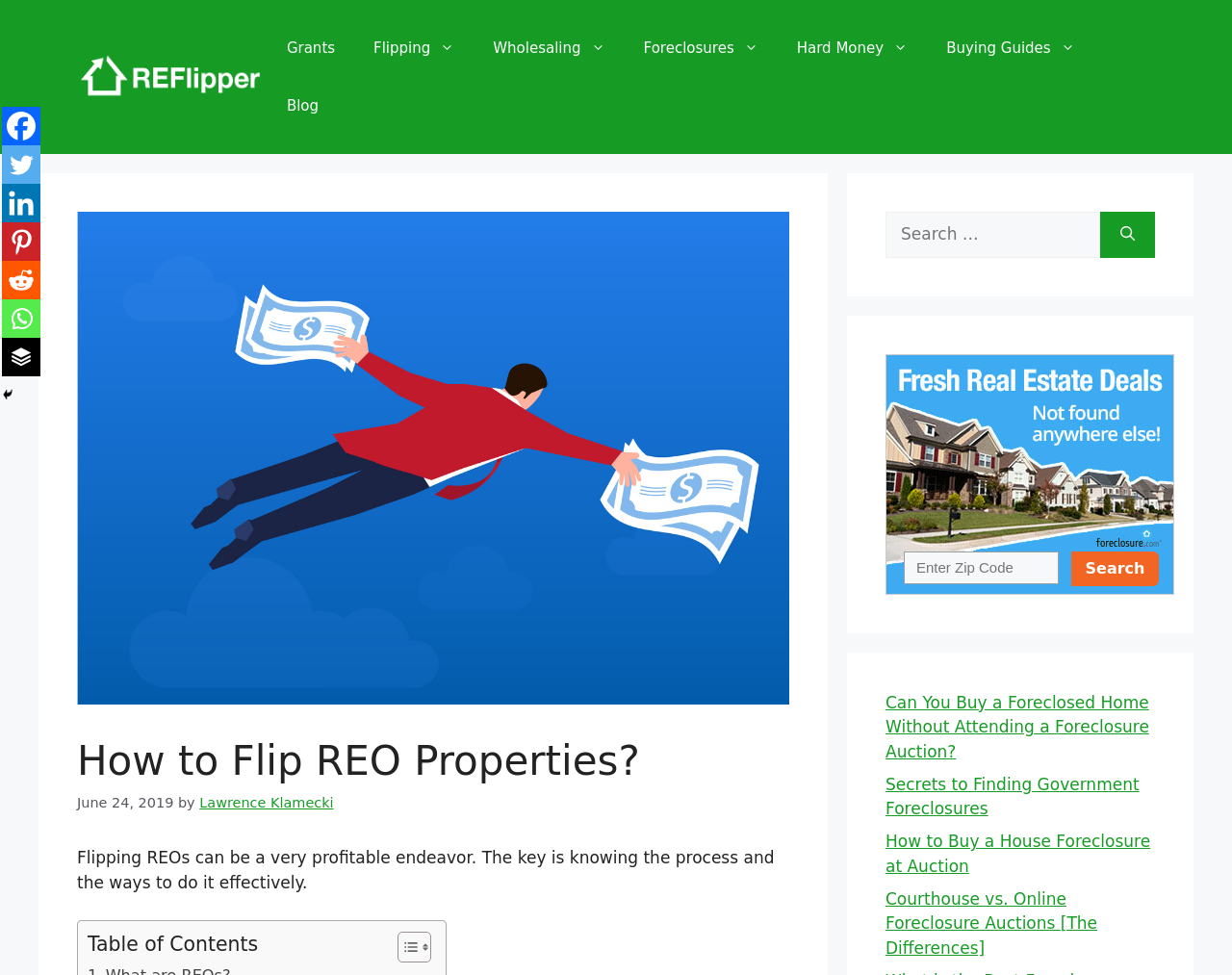Answer the question below with a single word or a brief phrase: 
How many social media links are there?

7